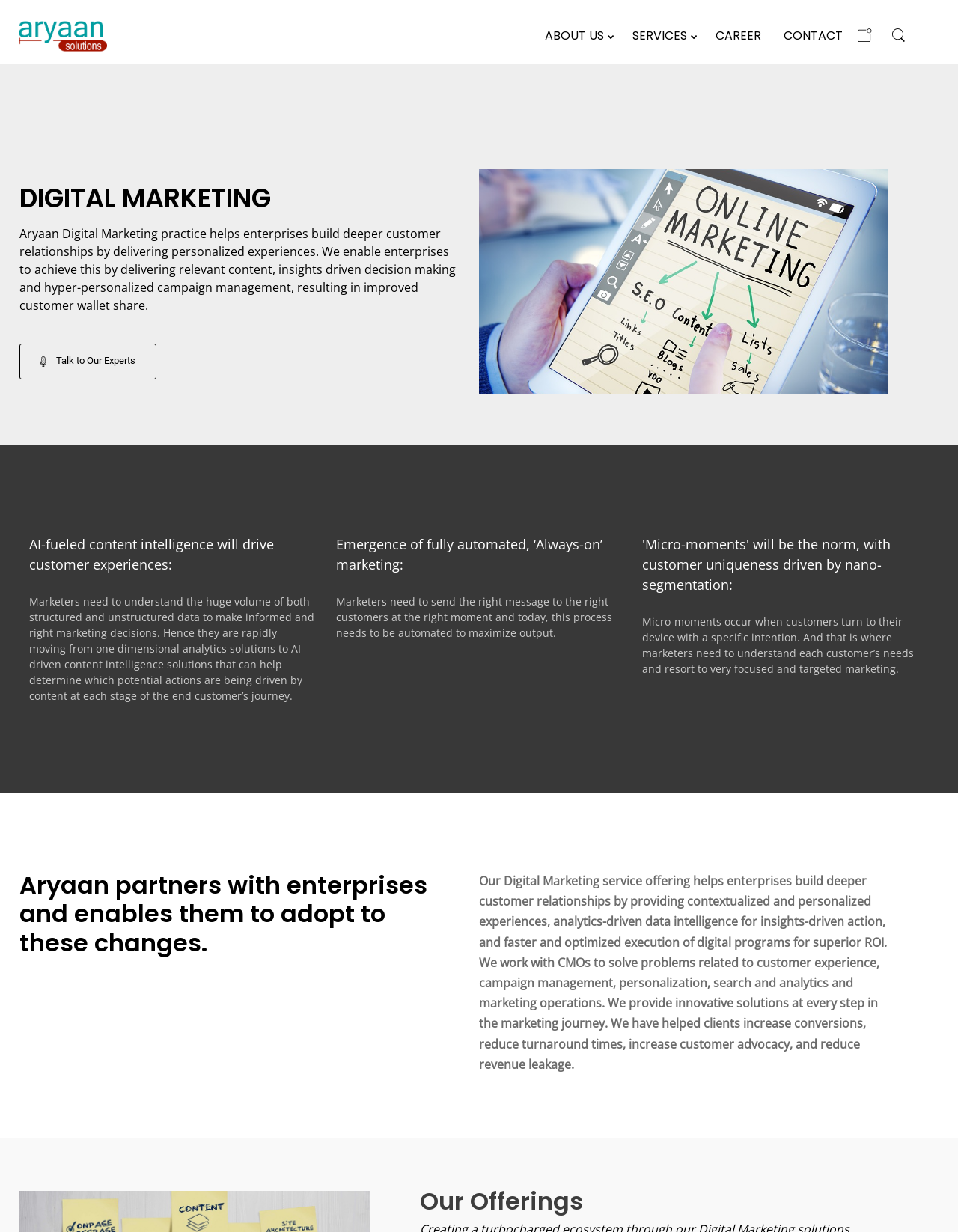What is the topic of the article on the left side of the webpage?
Based on the visual information, provide a detailed and comprehensive answer.

The article on the left side of the webpage has a title 'DIGITAL MARKETING' and discusses the importance of digital marketing in building customer relationships. The article is located below the top navigation bar and above the image.